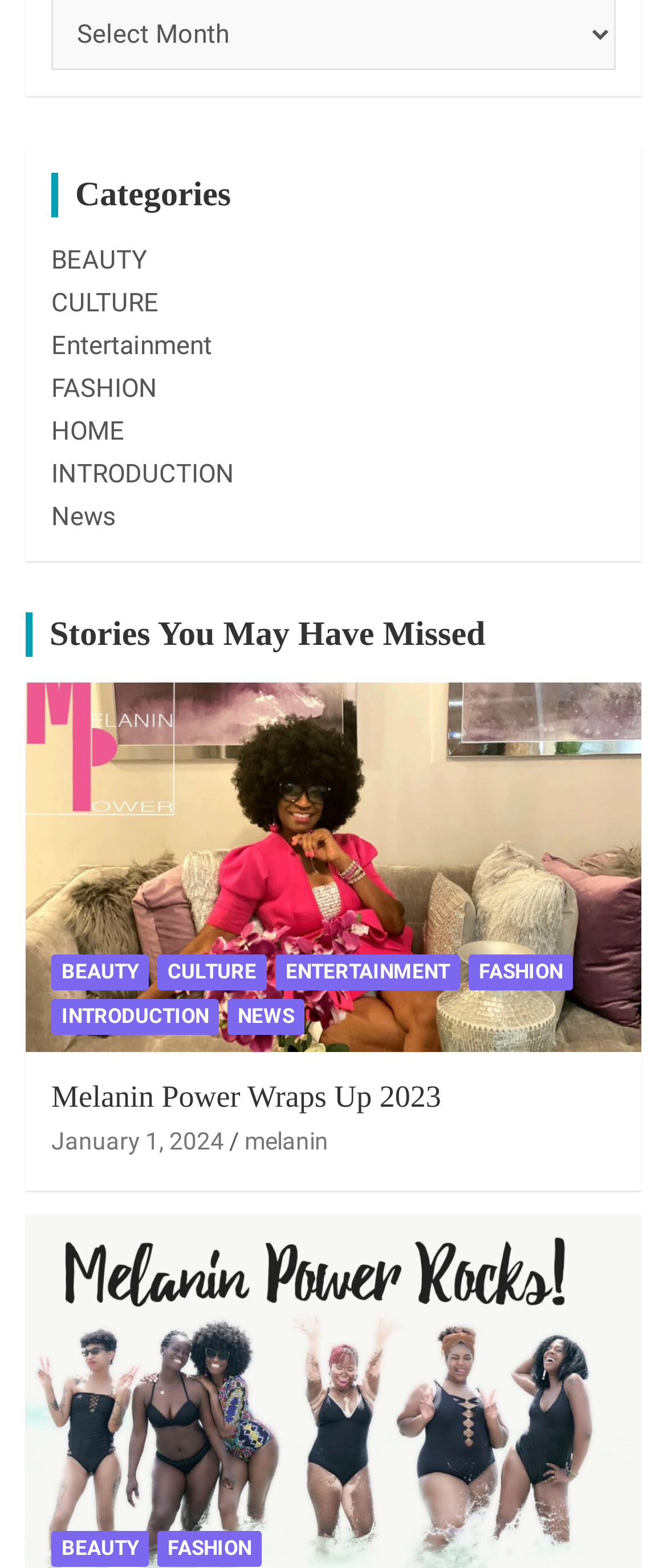Show the bounding box coordinates for the HTML element as described: "January 1, 2024".

[0.077, 0.719, 0.336, 0.737]